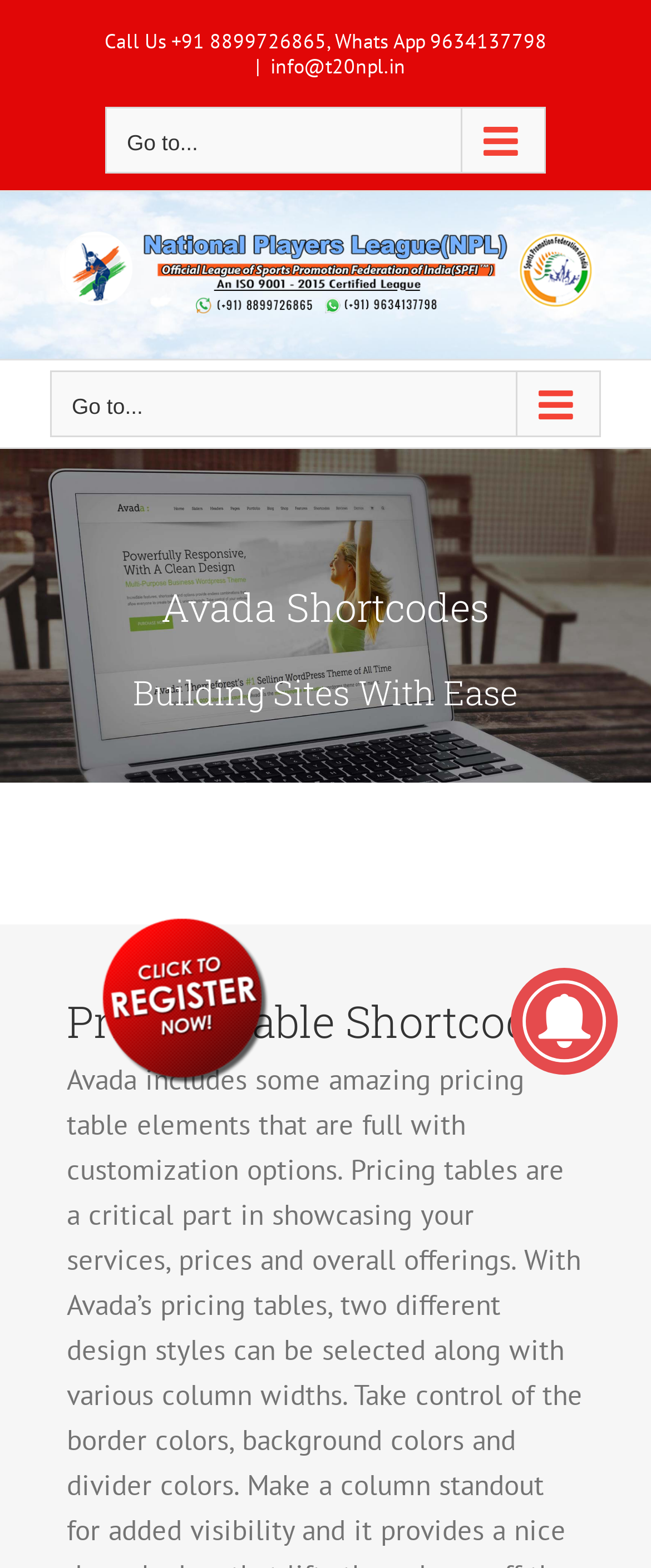Based on the description "Go to...", find the bounding box of the specified UI element.

[0.077, 0.236, 0.923, 0.278]